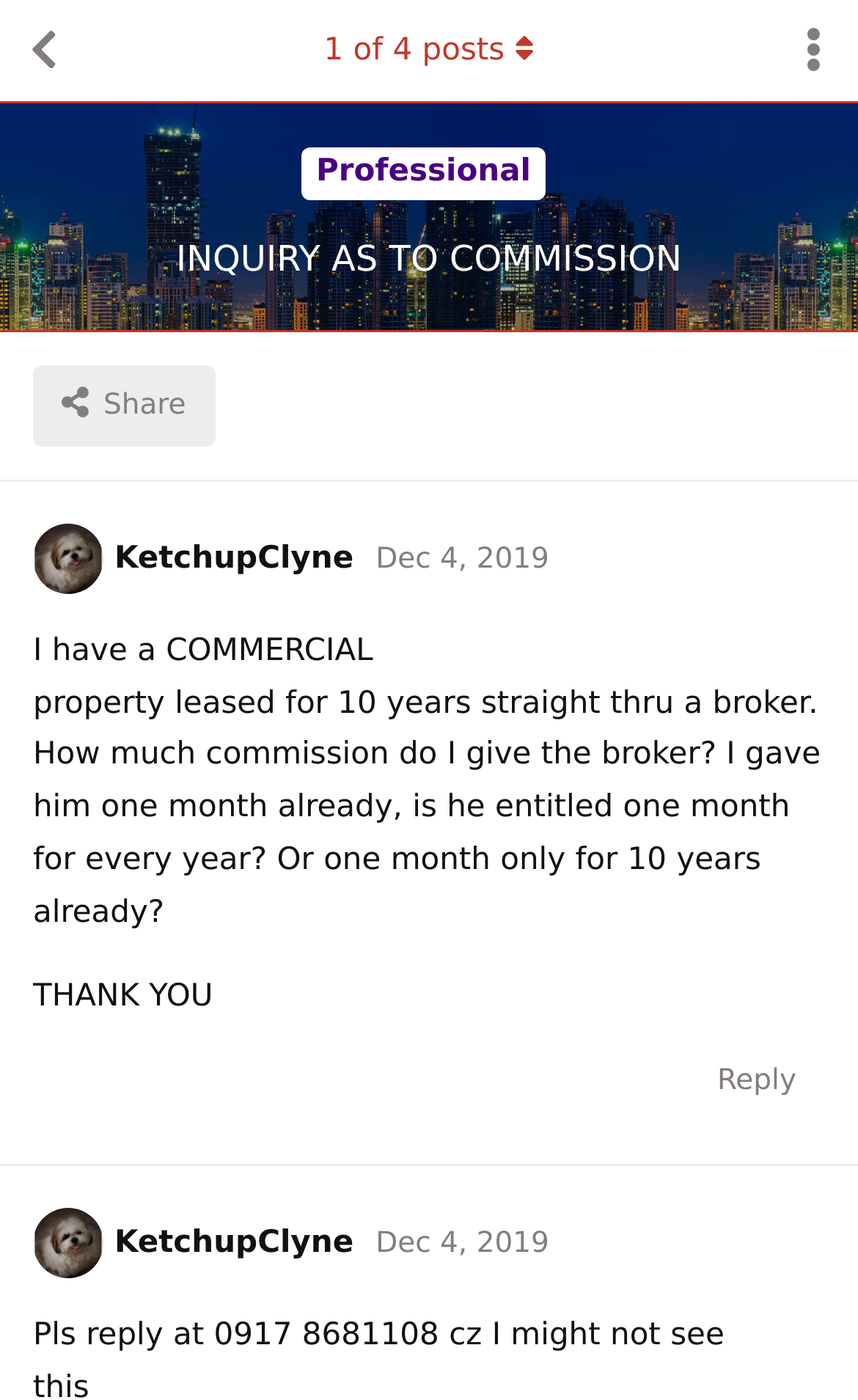Respond with a single word or short phrase to the following question: 
What is the purpose of the 'Reply' button?

To respond to the post